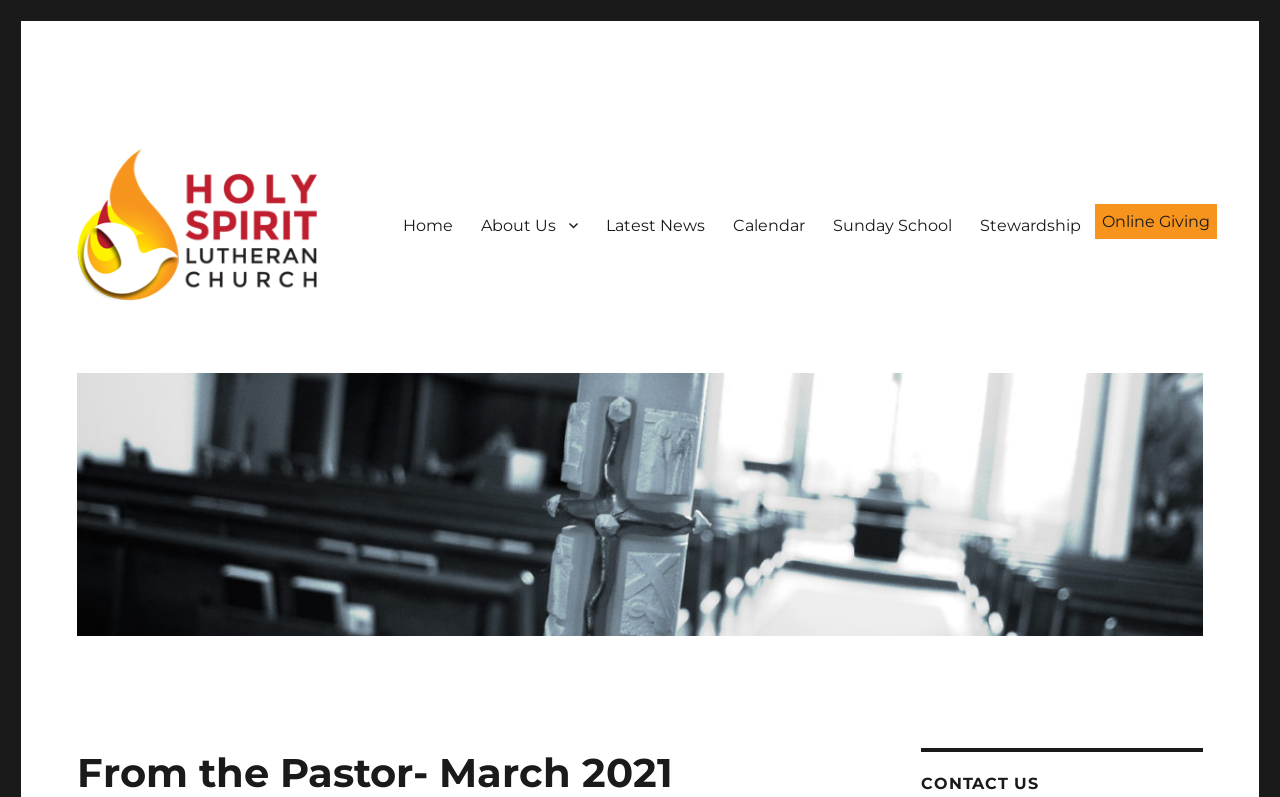Determine the bounding box coordinates of the section I need to click to execute the following instruction: "Go to 'HOME'". Provide the coordinates as four float numbers between 0 and 1, i.e., [left, top, right, bottom].

None